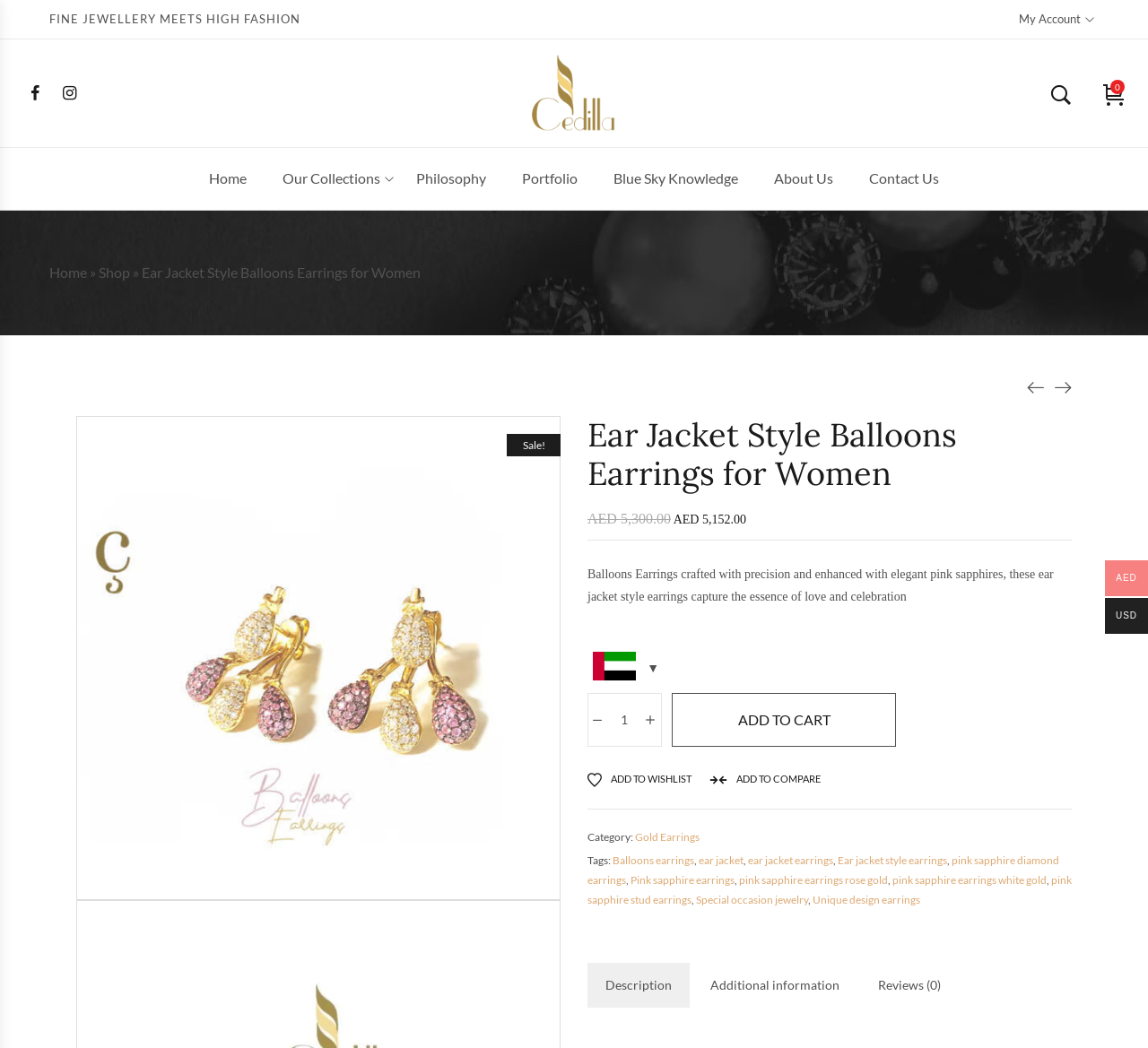Give a one-word or one-phrase response to the question: 
What is the material of the earrings?

Gold